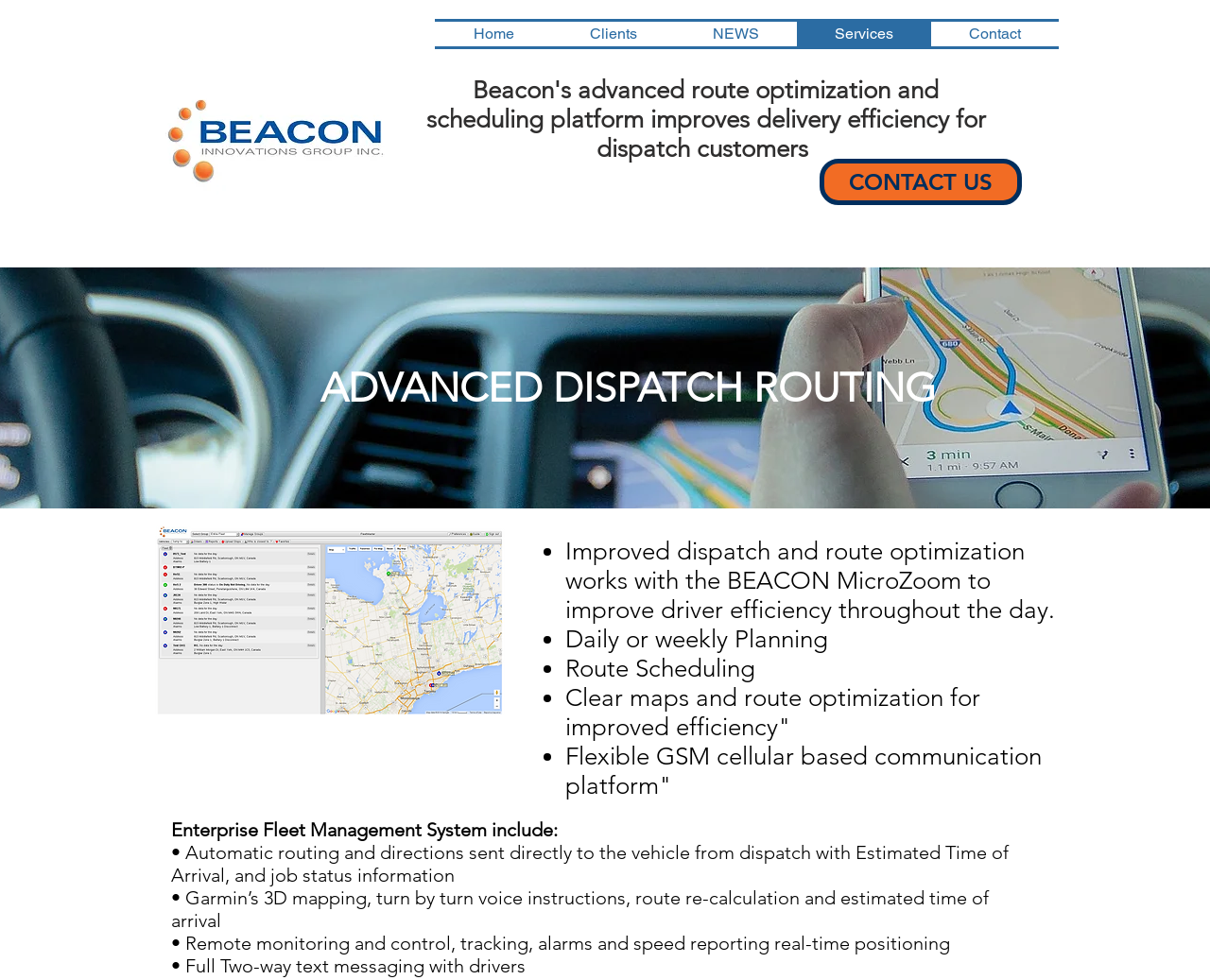What is the main purpose of Beacon's dispatch platform?
Analyze the image and deliver a detailed answer to the question.

Based on the webpage content, it appears that Beacon's dispatch platform is designed to improve delivery efficiency for dispatch customers. This is evident from the heading 'Beacon's advanced route optimization and scheduling platform improves delivery efficiency for dispatch customers'.